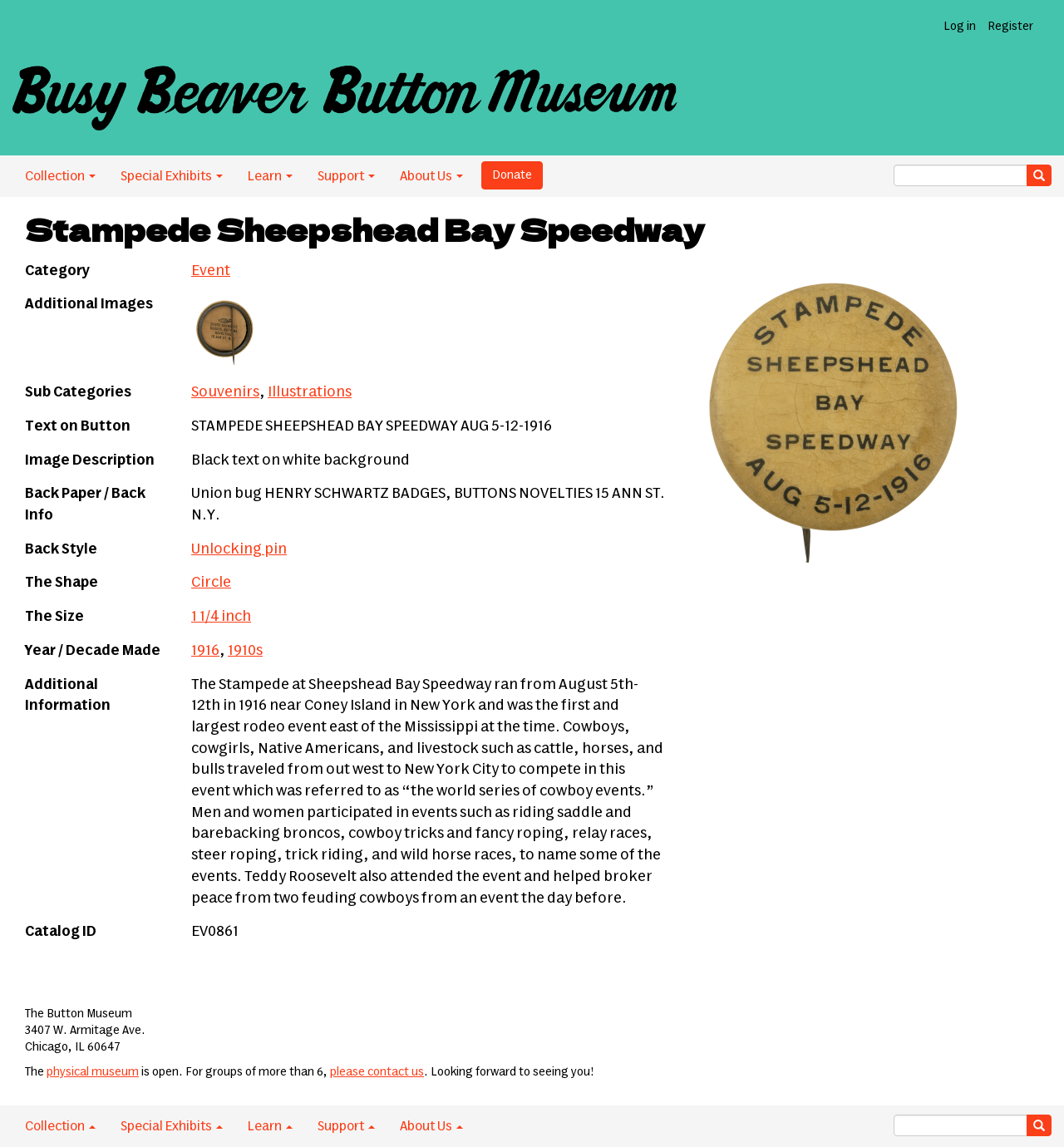Generate a comprehensive description of the webpage.

The webpage is about the Stampede Sheepshead Bay Speedway and the Busy Beaver Button Museum. At the top, there is a navigation menu with links to "Home", "Collection", "Special Exhibits", "Learn", "Support", and "About Us". Below the navigation menu, there is a button to "Donate" and a search bar.

The main content of the page is an article about the Stampede Sheepshead Bay Speedway event, which took place in 1916. The article is accompanied by an image of the event. The content is organized in a table with rows and columns, each containing specific information about the event, such as category, additional images, subcategories, text on the button, image description, and more.

The table has multiple rows, each with a row header and a grid cell containing the corresponding information. Some of the grid cells contain links to additional information. The table also includes information about the back paper and back info of the button, as well as its shape, size, and year of production.

At the bottom of the page, there is a section with contact information for the Button Museum, including its address and a note about visiting the physical museum.